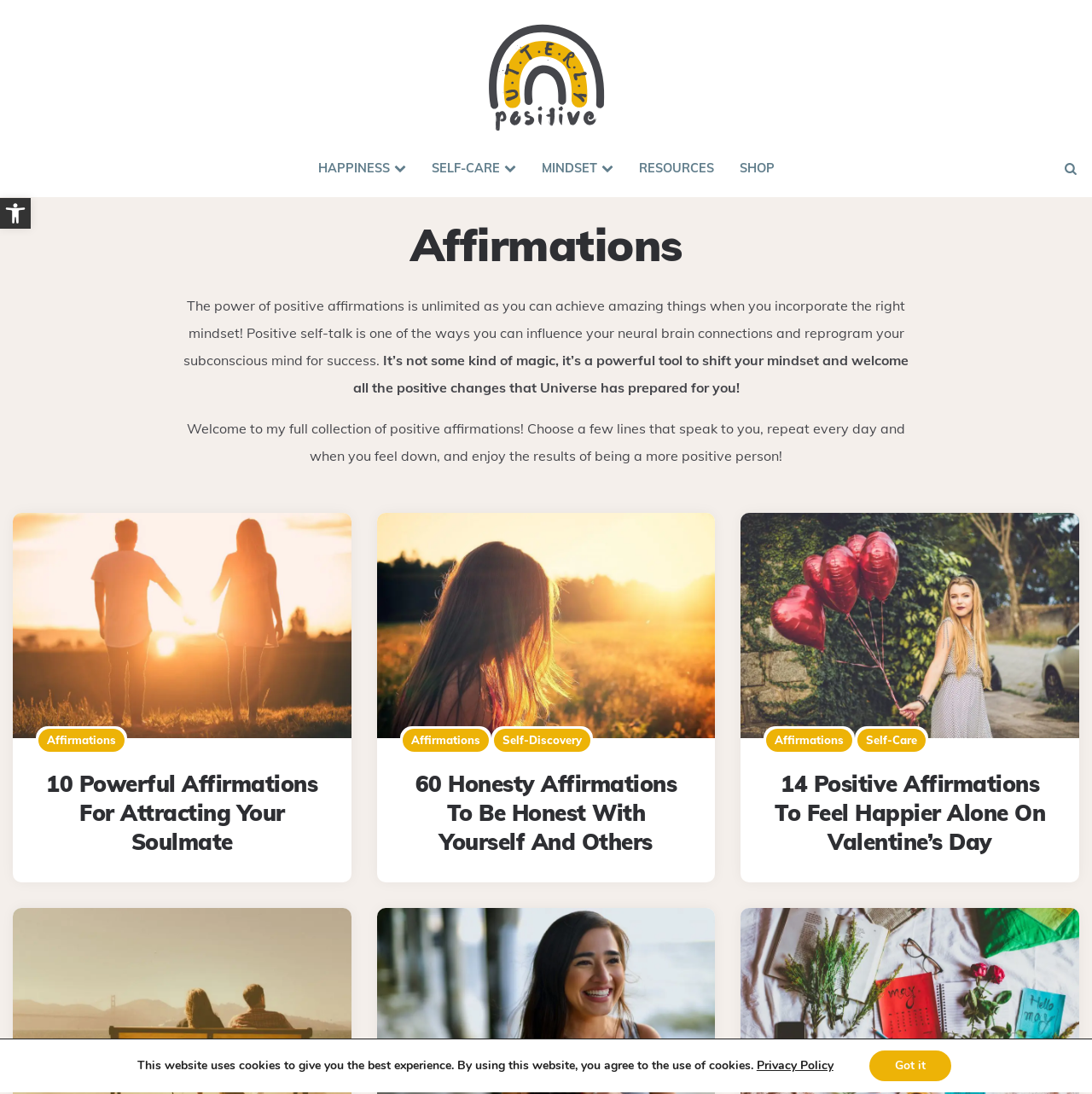Find the bounding box coordinates of the area that needs to be clicked in order to achieve the following instruction: "Open the toolbar Accessibility Tools". The coordinates should be specified as four float numbers between 0 and 1, i.e., [left, top, right, bottom].

[0.0, 0.181, 0.028, 0.209]